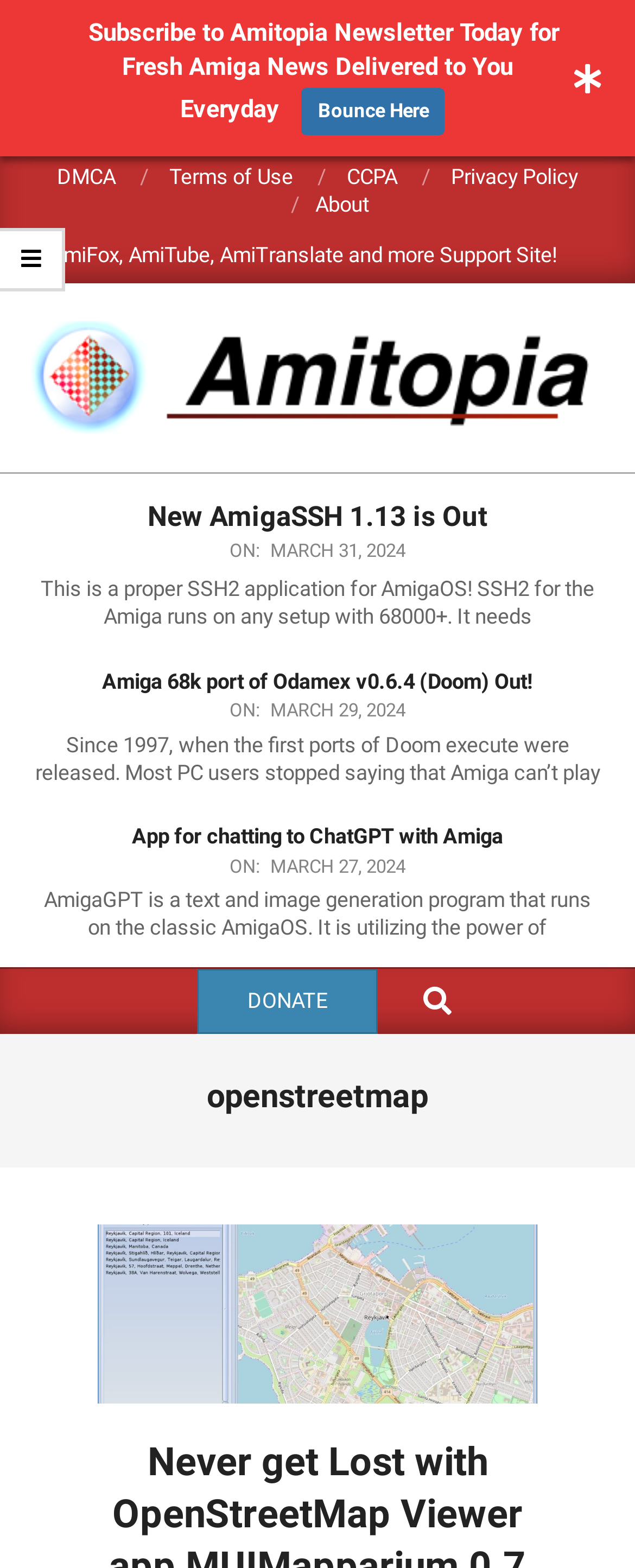Could you highlight the region that needs to be clicked to execute the instruction: "Donate to the website"?

[0.31, 0.618, 0.595, 0.659]